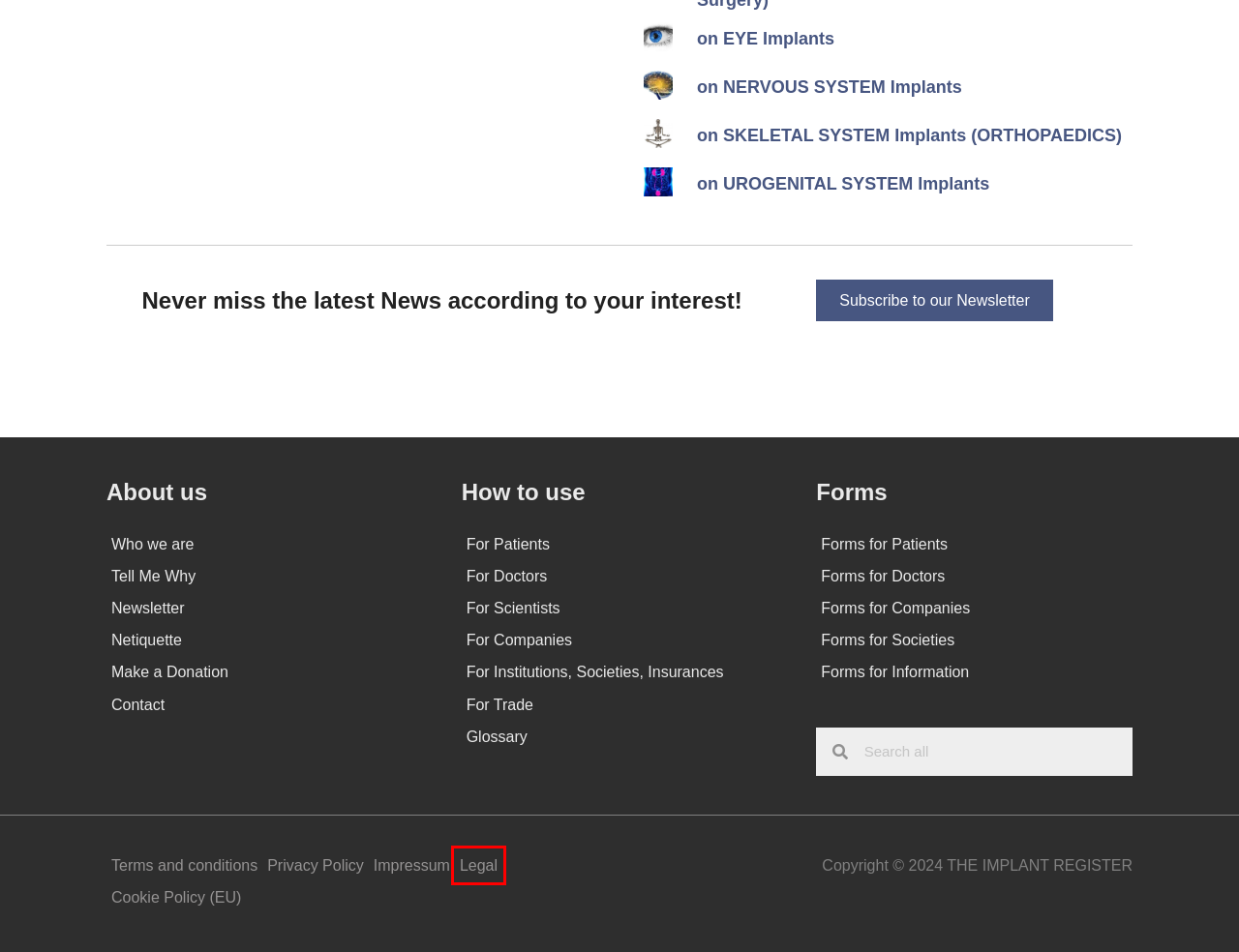Given a webpage screenshot with a red bounding box around a UI element, choose the webpage description that best matches the new webpage after clicking the element within the bounding box. Here are the candidates:
A. Glossary – THE IMPLANT REGISTER
B. Legal – THE IMPLANT REGISTER
C. Make a Donation – THE IMPLANT REGISTER
D. Newsletter – THE IMPLANT REGISTER
E. INFORMATION for IMPLANT COMPANIES – THE IMPLANT REGISTER
F. forms for information – THE IMPLANT REGISTER
G. CONTACT – THE IMPLANT REGISTER
H. Tell Me Why – THE IMPLANT REGISTER

B